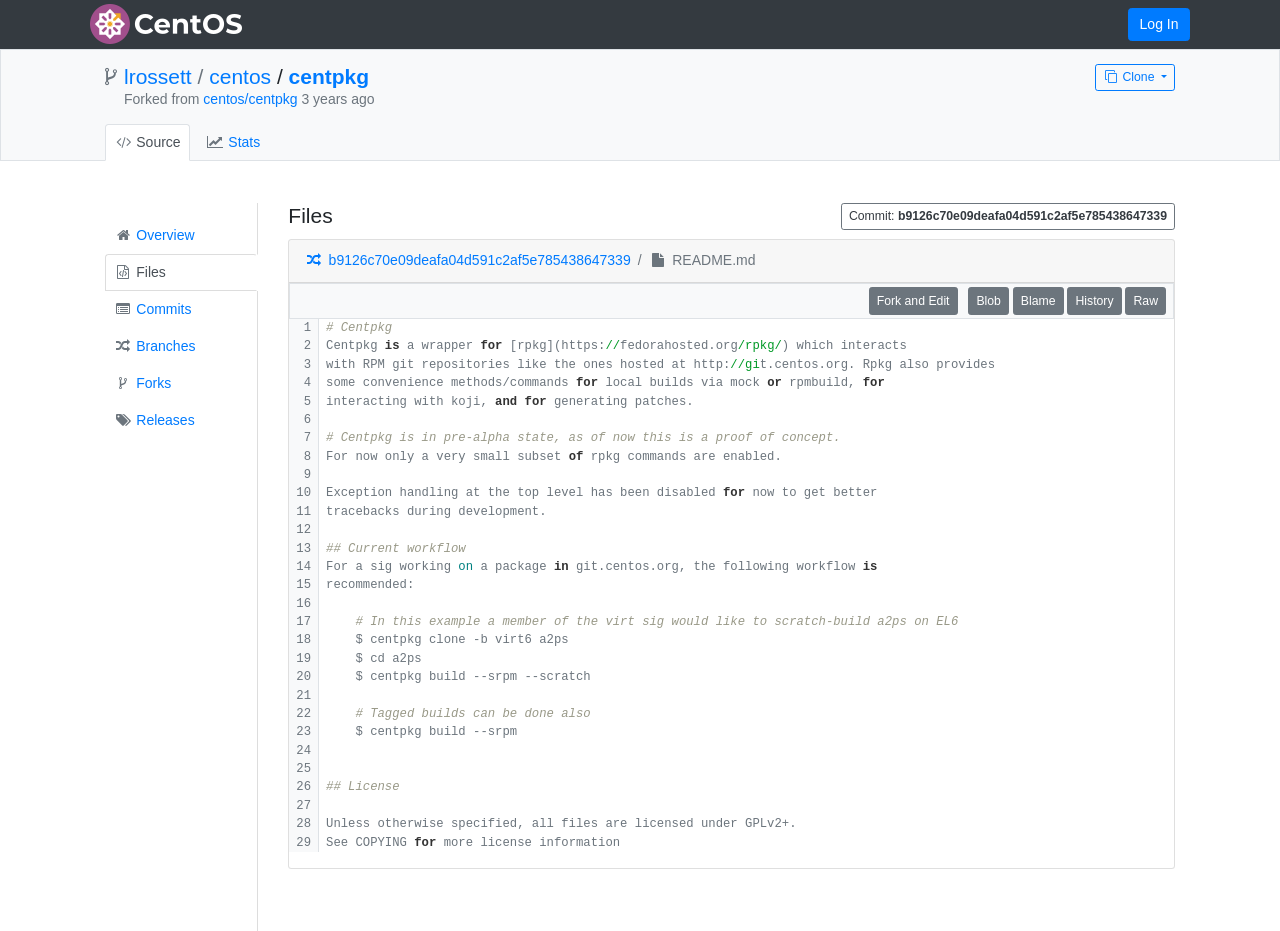What is the commit hash?
Give a one-word or short-phrase answer derived from the screenshot.

b9126c70e09deafa04d591c2af5e785438647339